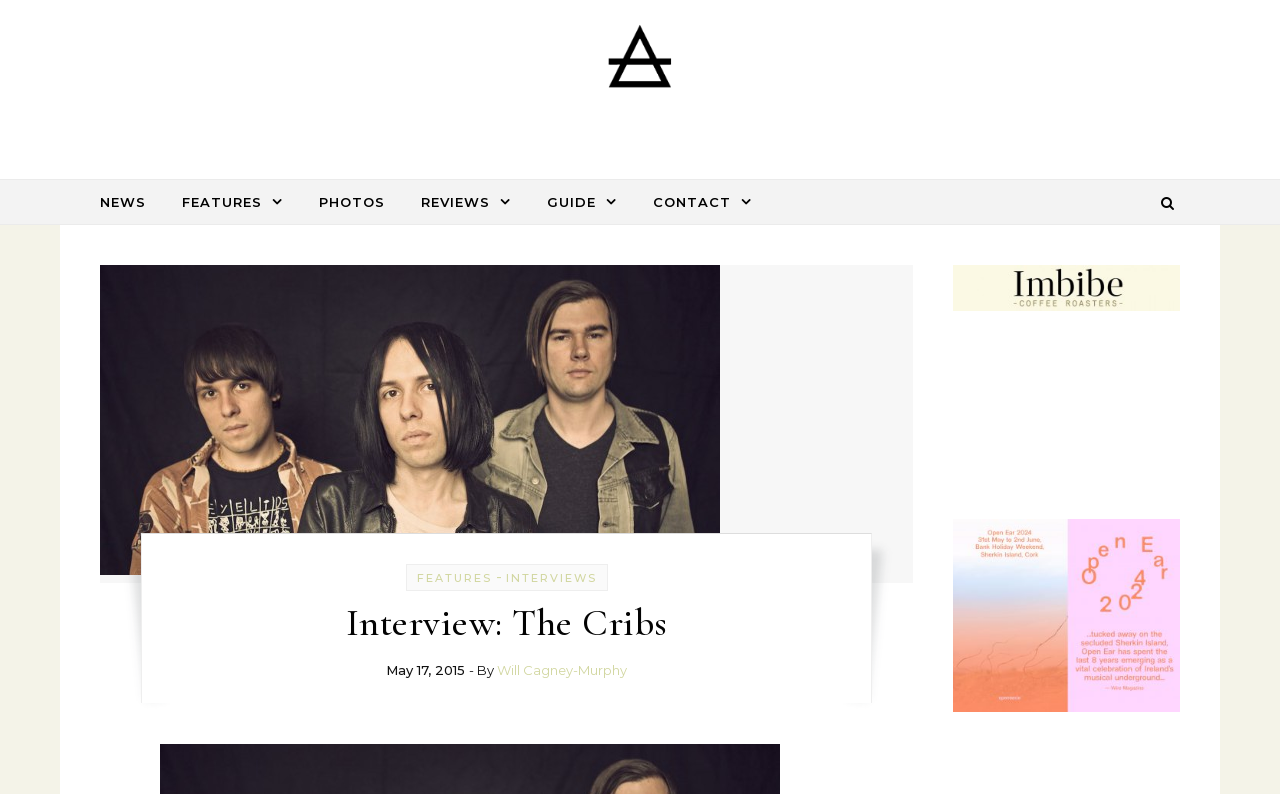When was the interview published?
Please answer the question as detailed as possible.

The date 'May 17, 2015' is present below the interview heading, indicating the publication date of the interview.